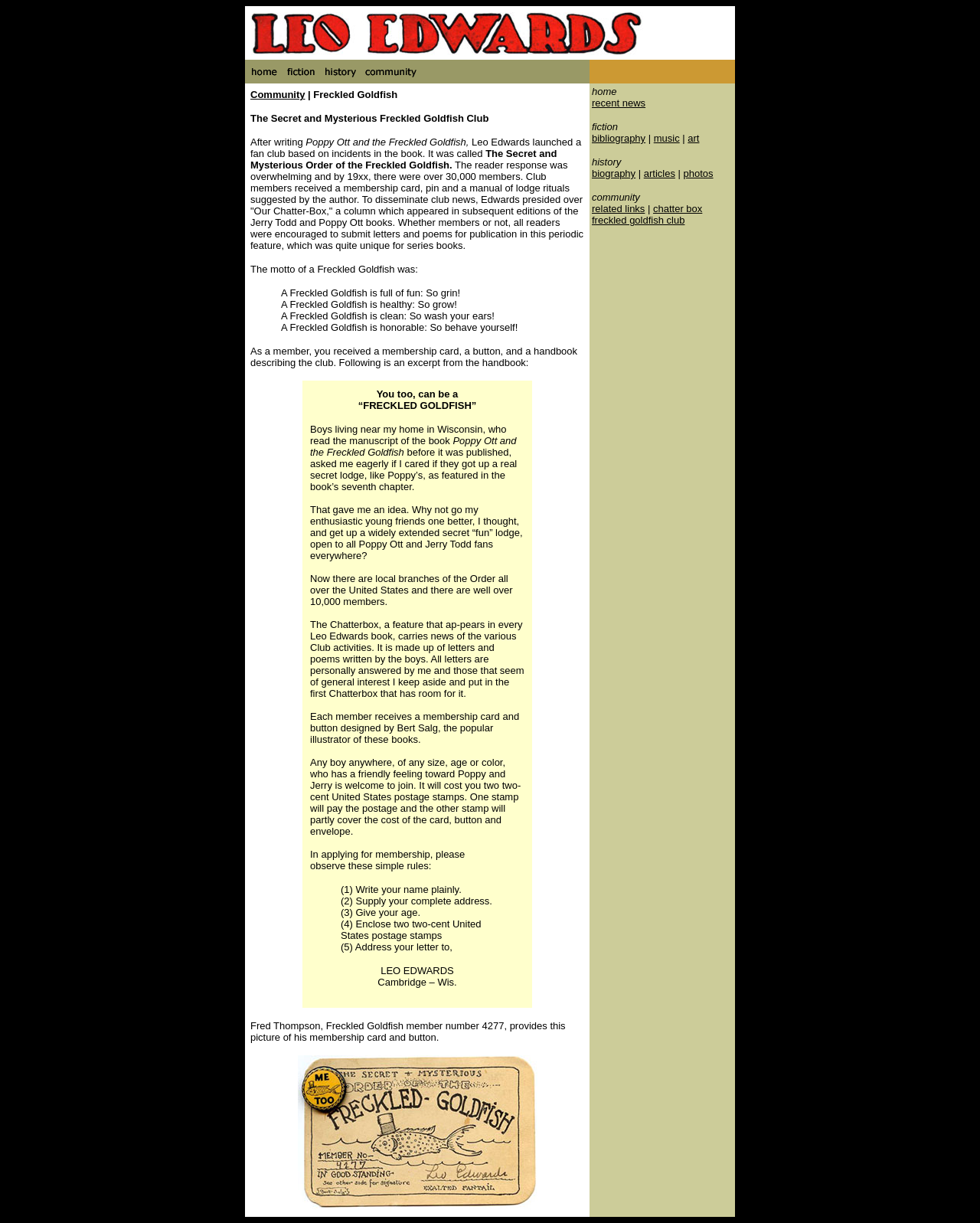How many members did the Freckled Goldfish Club have by 19xx?
Please give a well-detailed answer to the question.

According to the text, 'by 19xx, there were over 30,000 members' of the Freckled Goldfish Club.